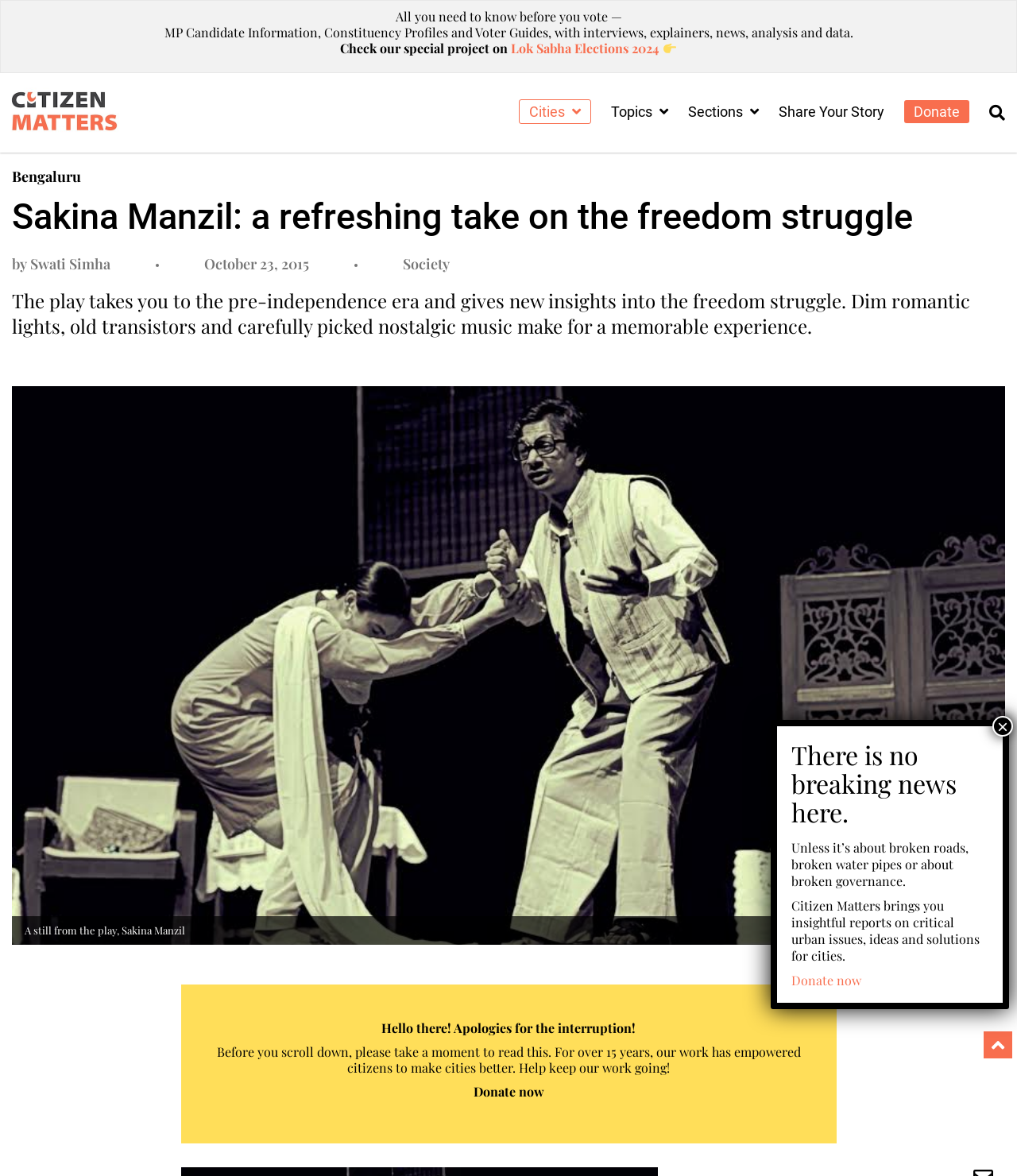Locate the bounding box coordinates of the clickable region necessary to complete the following instruction: "Donate to support the website". Provide the coordinates in the format of four float numbers between 0 and 1, i.e., [left, top, right, bottom].

[0.465, 0.921, 0.535, 0.935]